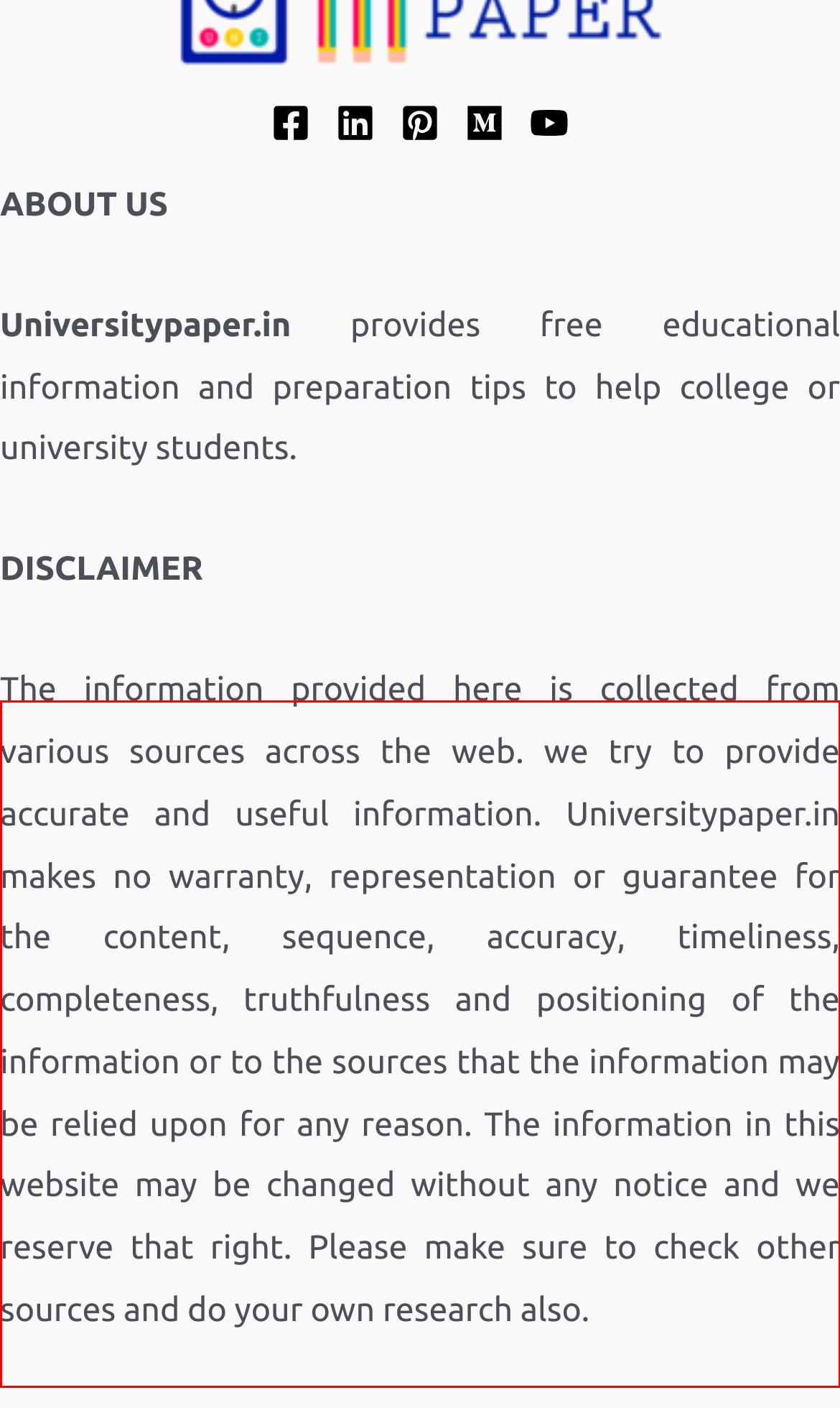Given a webpage screenshot, locate the red bounding box and extract the text content found inside it.

The information provided here is collected from various sources across the web. we try to provide accurate and useful information. Universitypaper.in makes no warranty, representation or guarantee for the content, sequence, accuracy, timeliness, completeness, truthfulness and positioning of the information or to the sources that the information may be relied upon for any reason. The information in this website may be changed without any notice and we reserve that right. Please make sure to check other sources and do your own research also.